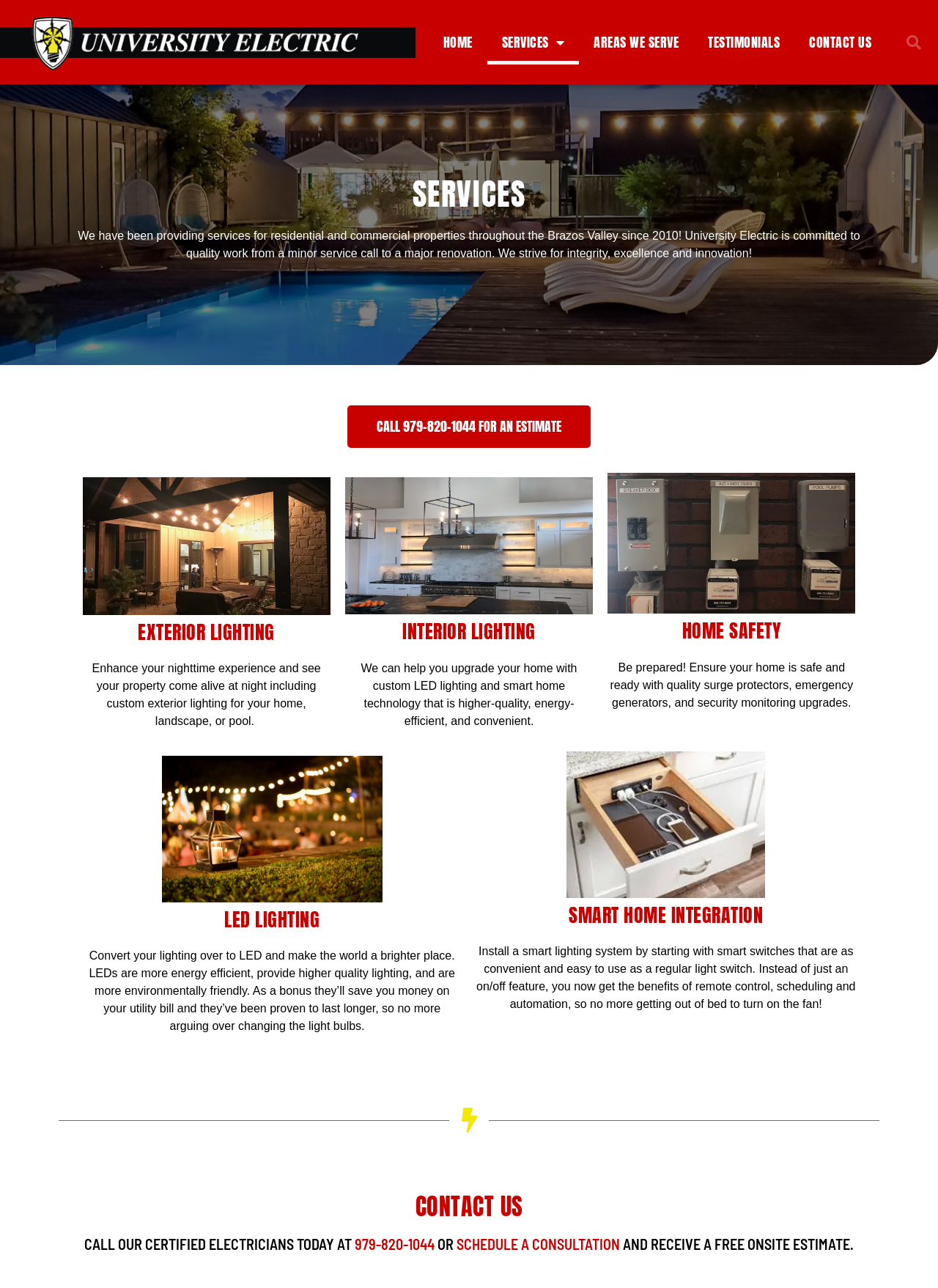What is the benefit of using LED lighting?
Using the image, give a concise answer in the form of a single word or short phrase.

Energy efficiency